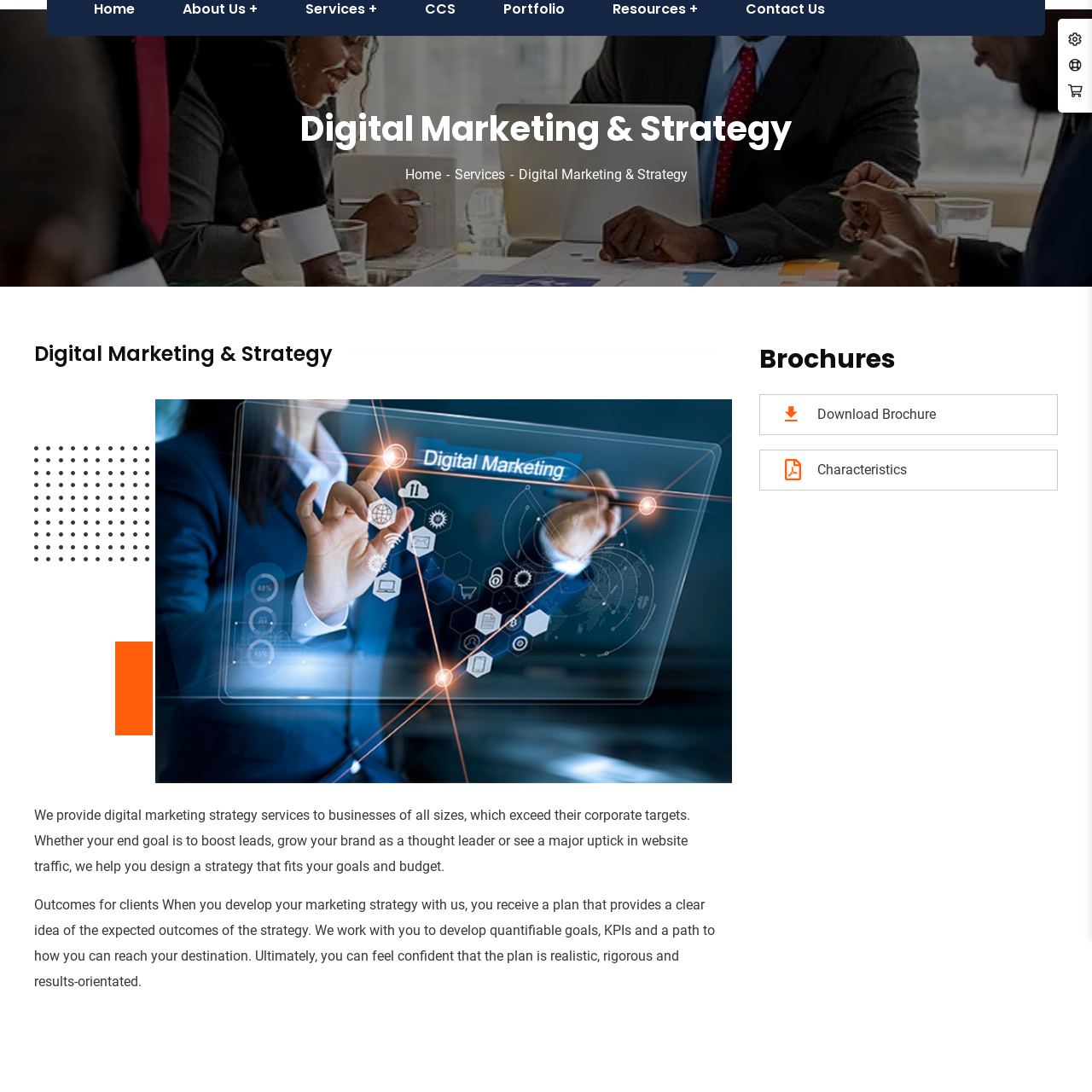Examine the section enclosed by the red box and give a brief answer to the question: What is the purpose of digital marketing strategies?

Achieve specific business goals